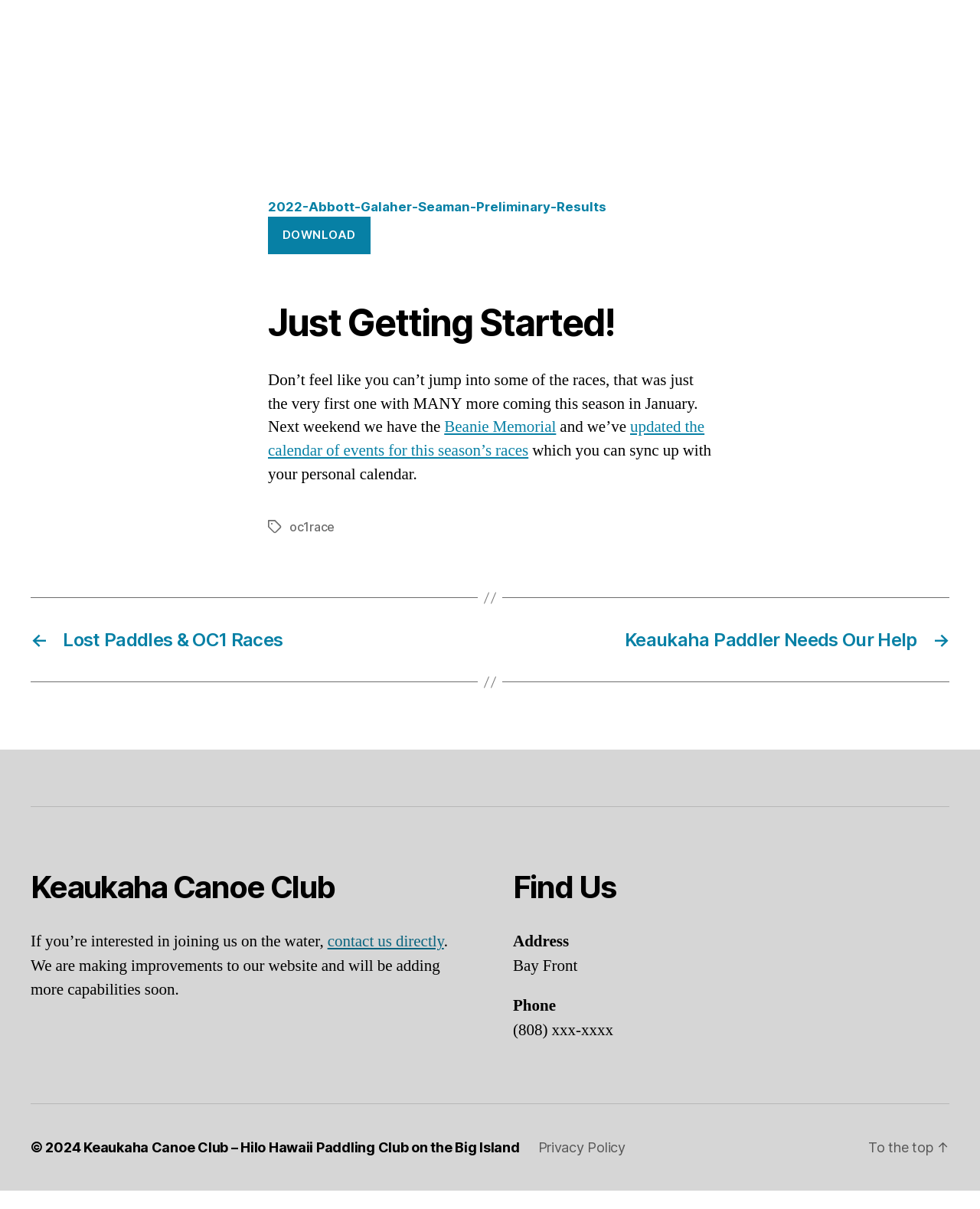What is the event mentioned in the first link?
Look at the webpage screenshot and answer the question with a detailed explanation.

I found the answer by looking at the link element with the text '2022-Abbott-Galaher-Seaman-Preliminary-Results' which is located at the top of the page.